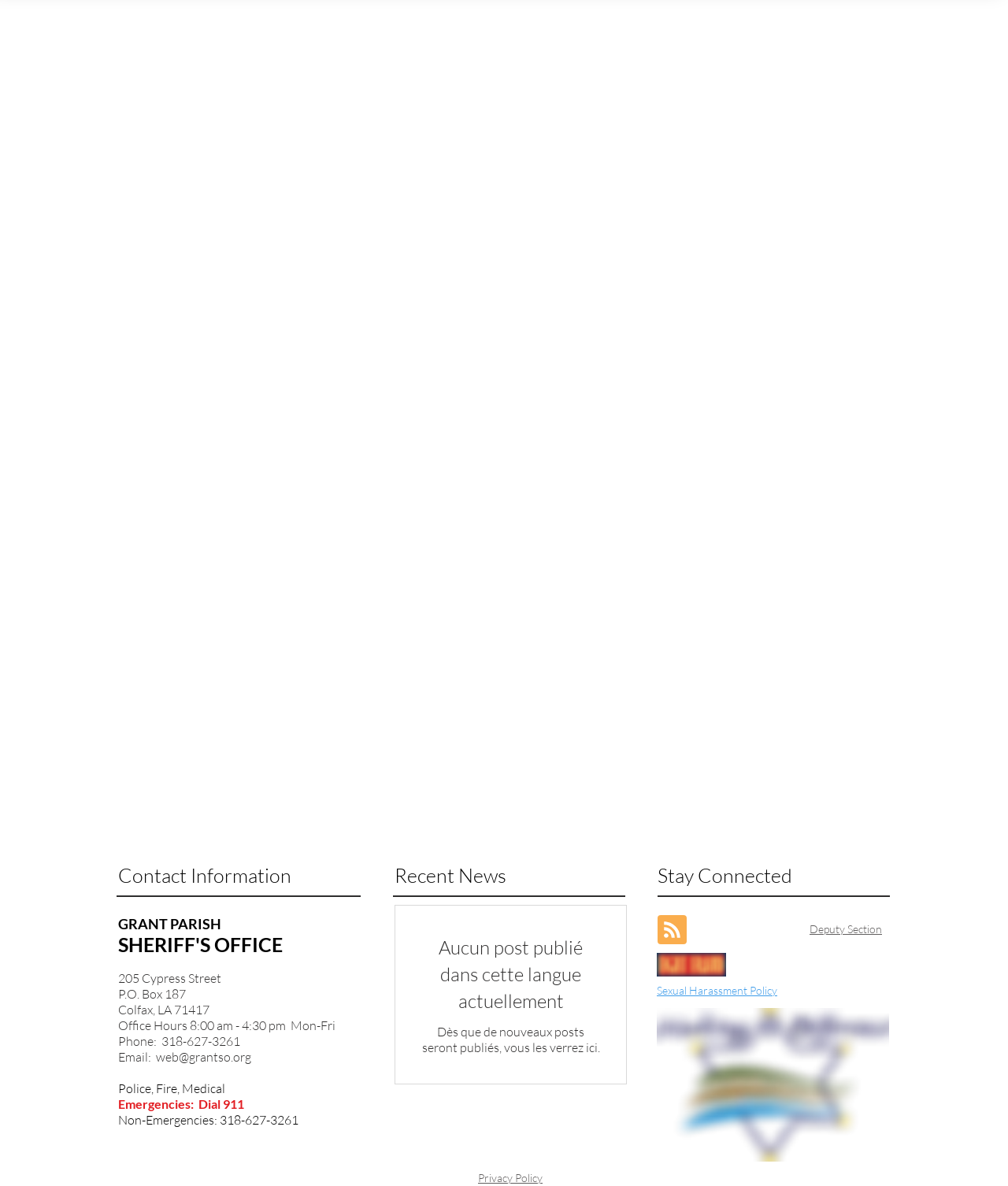Bounding box coordinates are specified in the format (top-left x, top-left y, bottom-right x, bottom-right y). All values are floating point numbers bounded between 0 and 1. Please provide the bounding box coordinate of the region this sentence describes: aria-label="Twitter Social Icon"

[0.723, 0.772, 0.75, 0.795]